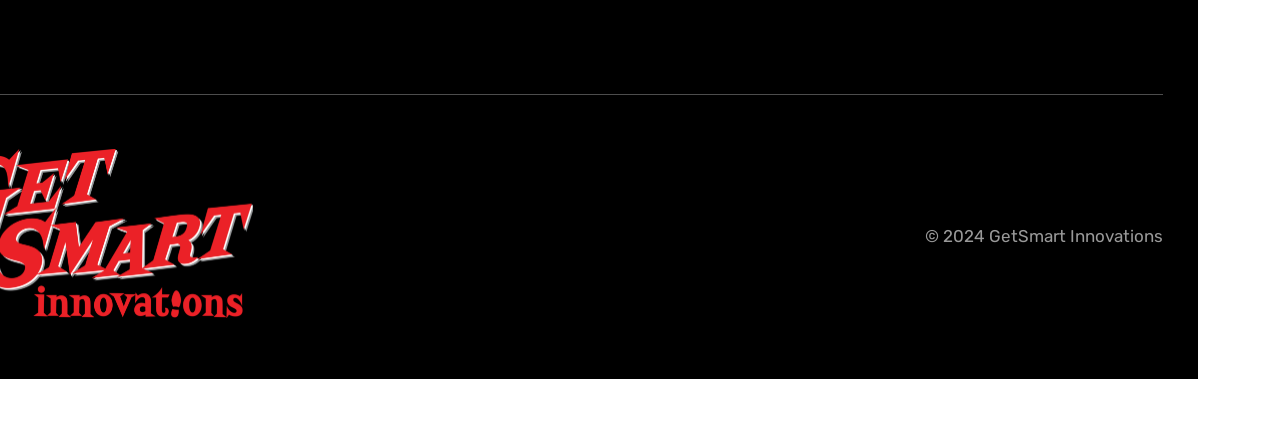What year is indicated in the copyright notice?
Craft a detailed and extensive response to the question.

The copyright notice at the bottom right corner of the logo reads '© 2024 GetSmart Innovations', which indicates that the current year is 2024 and affirms the company's intellectual property rights.